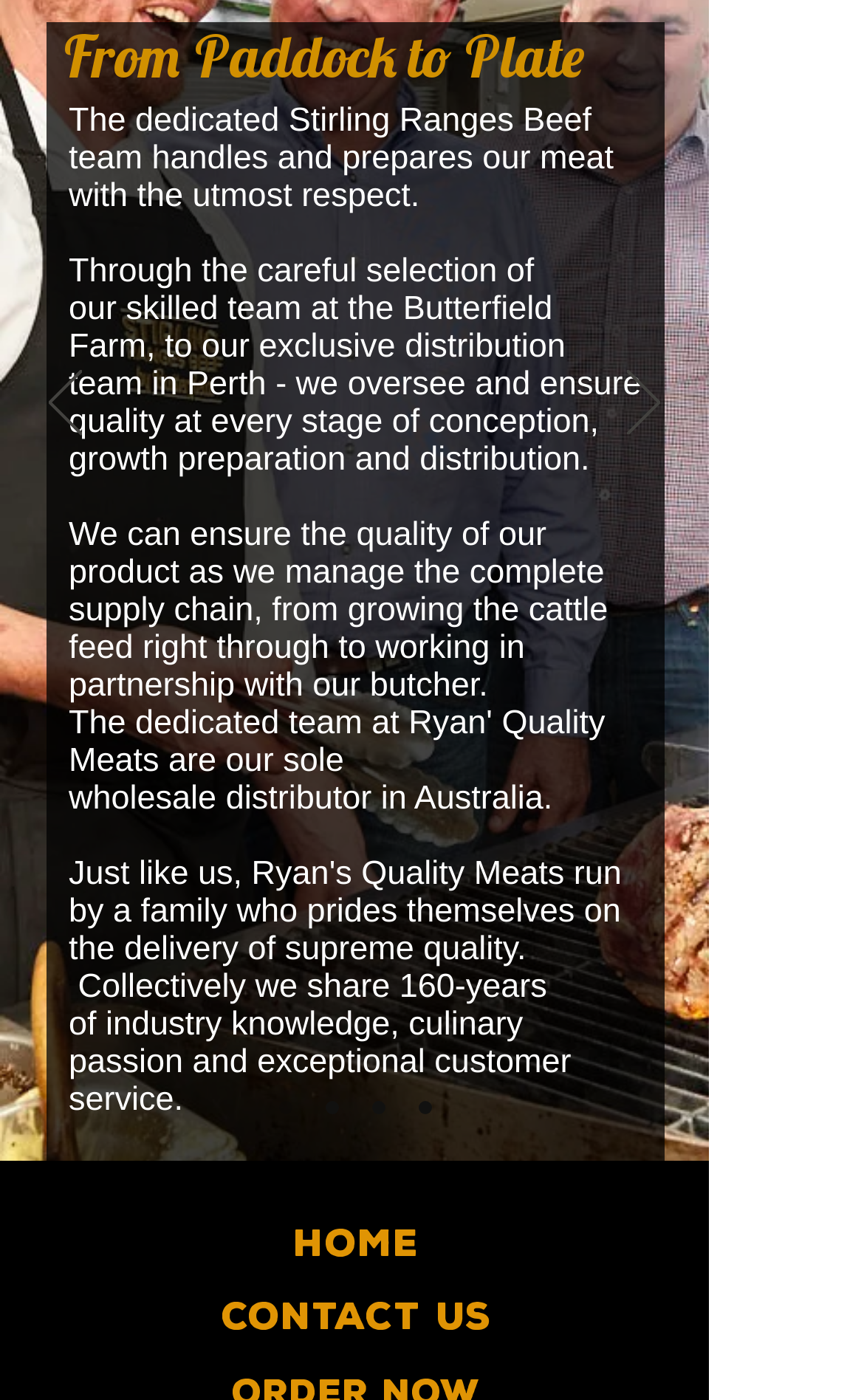Locate the UI element that matches the description contact us in the webpage screenshot. Return the bounding box coordinates in the format (top-left x, top-left y, bottom-right x, bottom-right y), with values ranging from 0 to 1.

[0.228, 0.911, 0.595, 0.968]